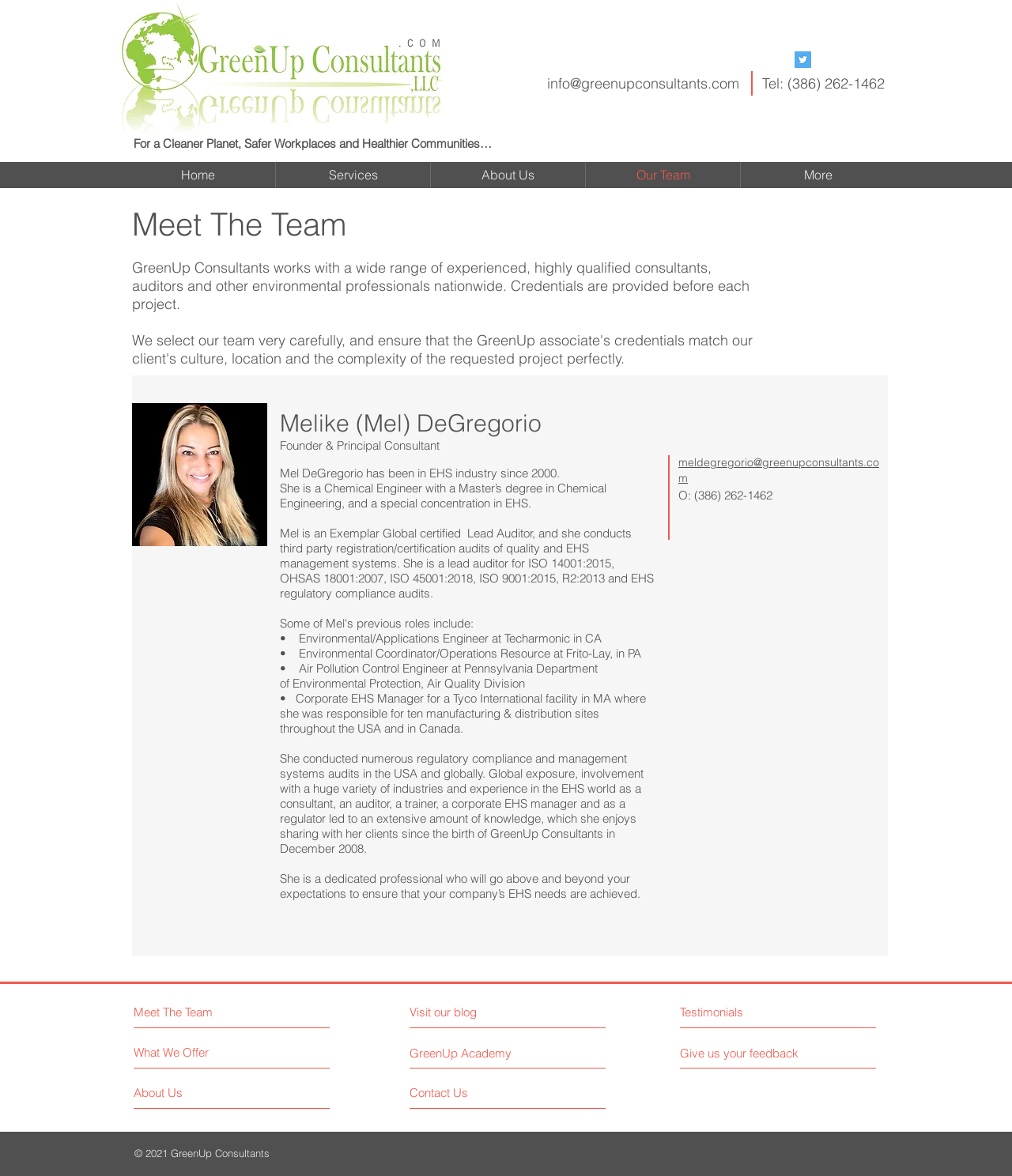Determine the bounding box coordinates of the region I should click to achieve the following instruction: "Click on Twitter Social Icon". Ensure the bounding box coordinates are four float numbers between 0 and 1, i.e., [left, top, right, bottom].

[0.785, 0.044, 0.802, 0.058]